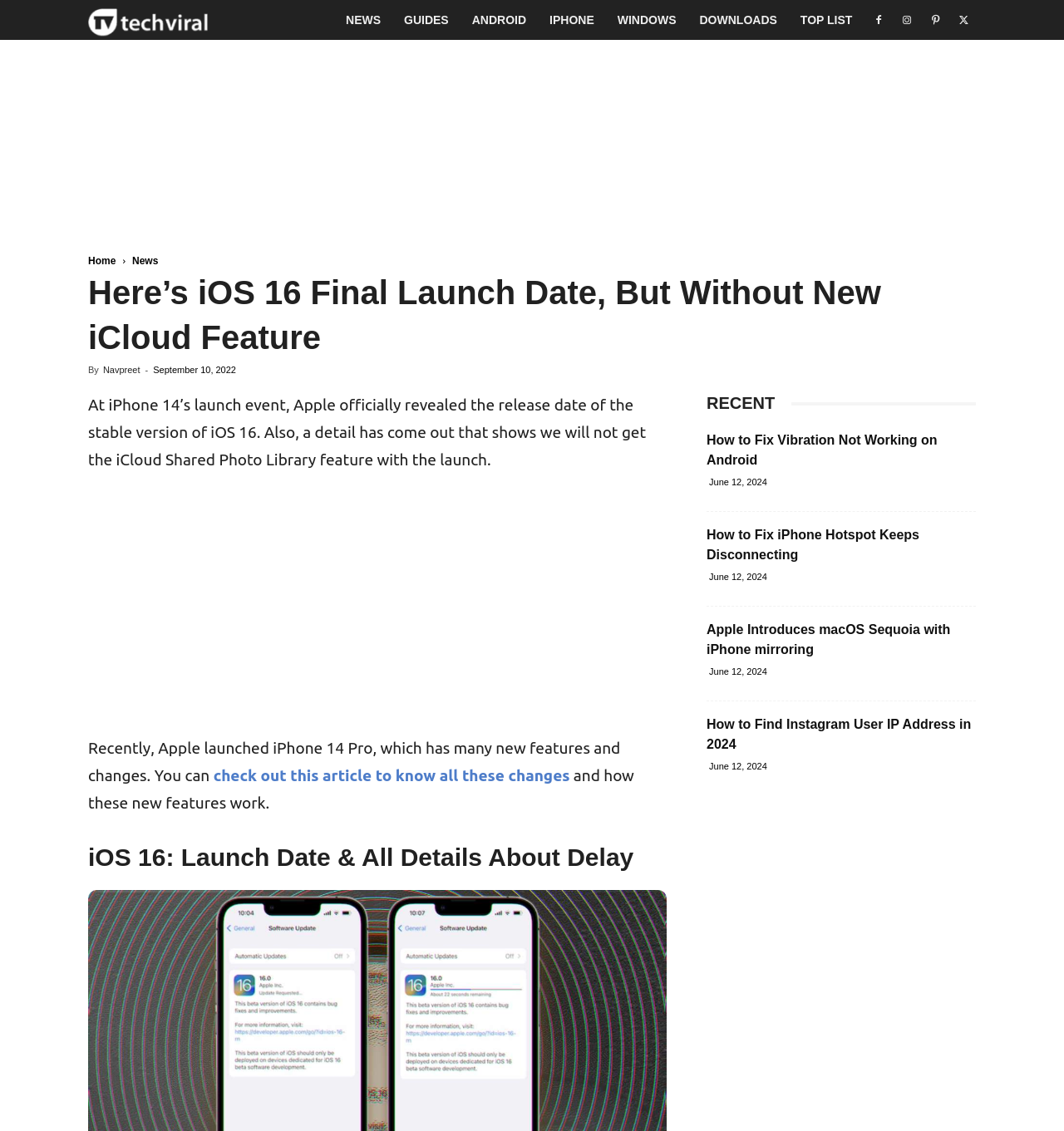Please pinpoint the bounding box coordinates for the region I should click to adhere to this instruction: "Click on the 'IPHONE' link".

[0.506, 0.0, 0.569, 0.035]